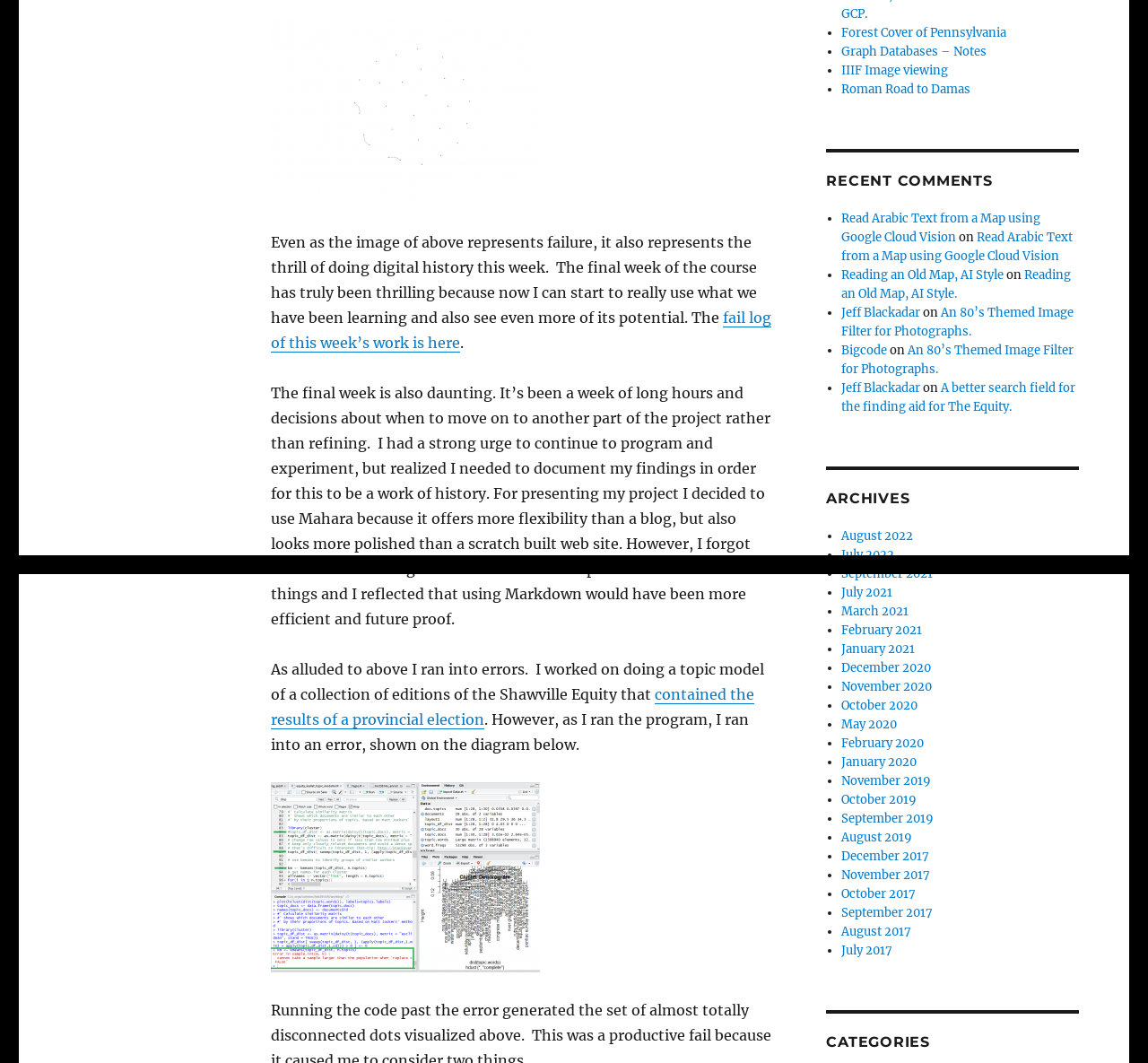Determine the bounding box of the UI element mentioned here: "require cameras in operating rooms". The coordinates must be in the format [left, top, right, bottom] with values ranging from 0 to 1.

None